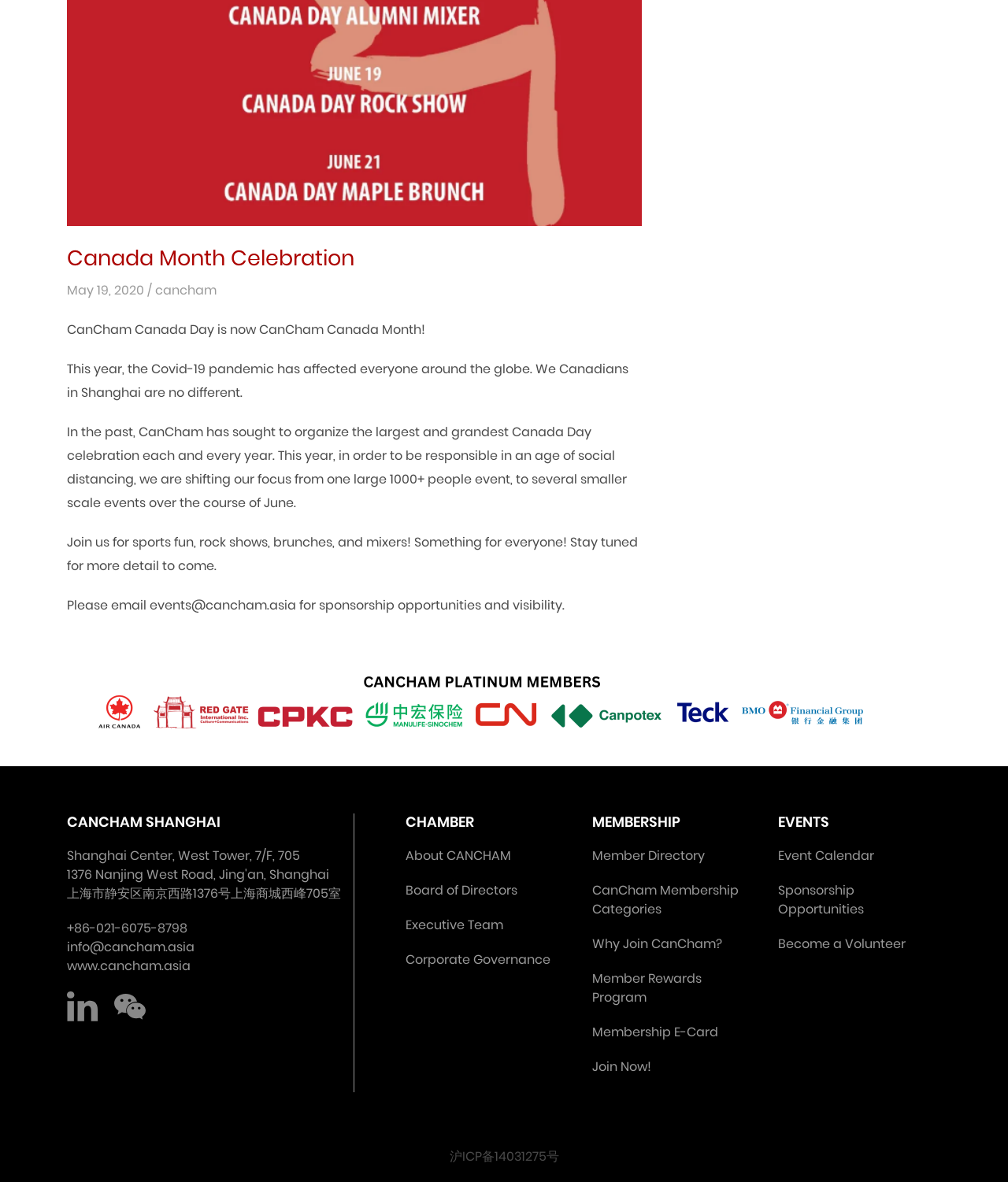What is the location of CanCham Shanghai?
Refer to the image and provide a detailed answer to the question.

The location of CanCham Shanghai can be found in the text 'Shanghai Center, West Tower, 7/F, 705' which provides the address of the organization.